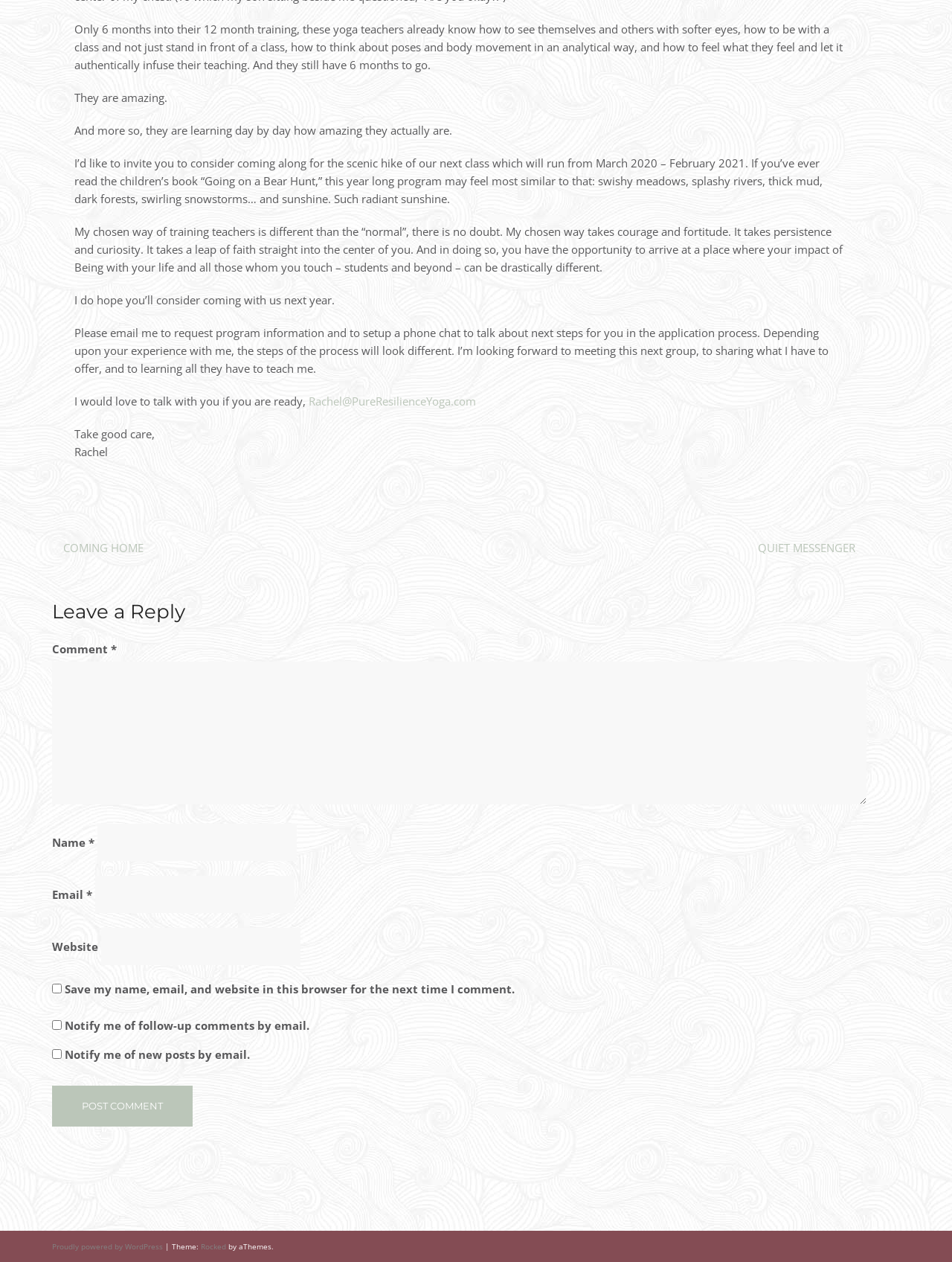Locate the bounding box coordinates of the clickable region to complete the following instruction: "Click the 'COMING HOME' link."

[0.066, 0.428, 0.151, 0.44]